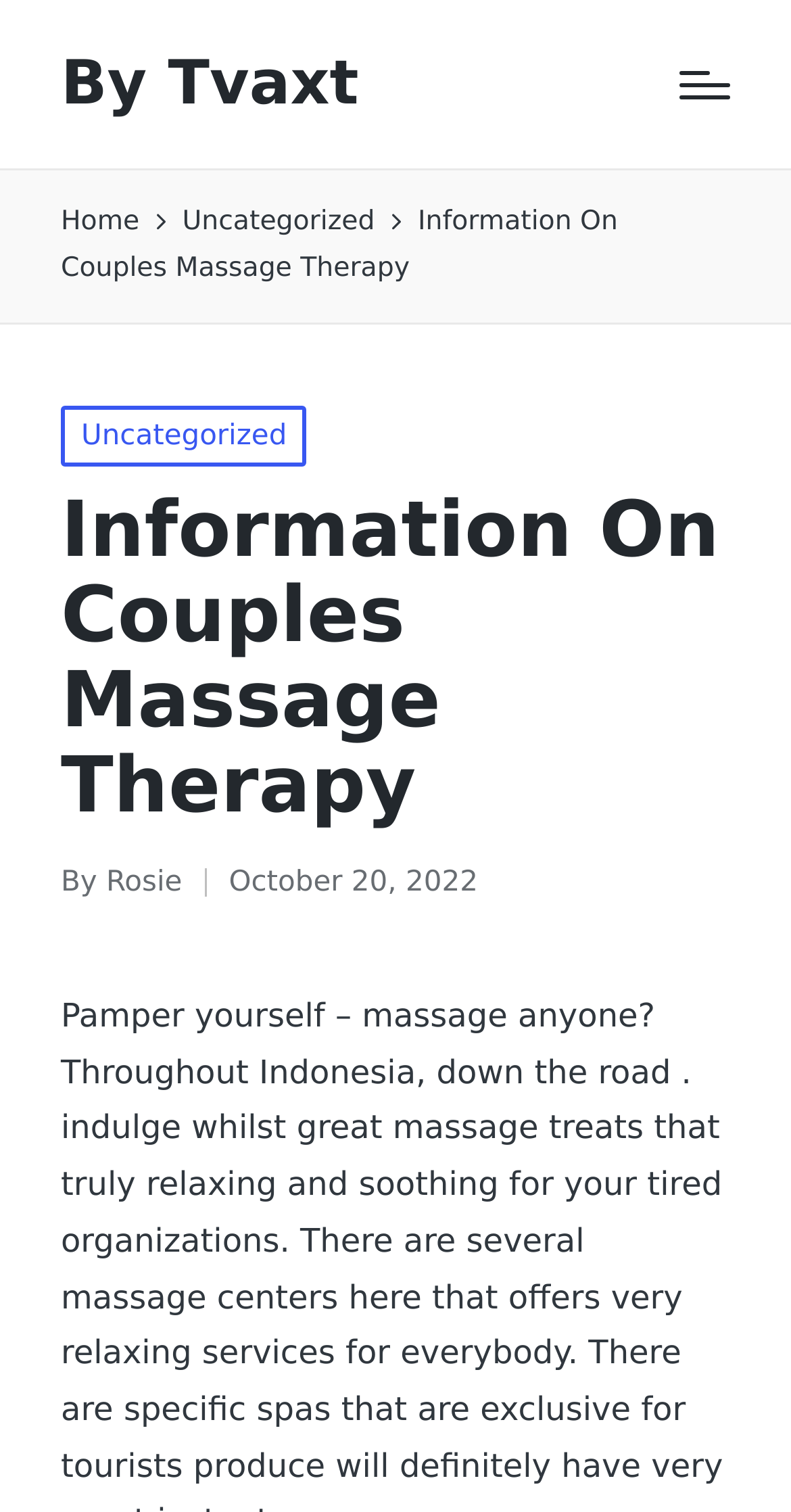Bounding box coordinates are to be given in the format (top-left x, top-left y, bottom-right x, bottom-right y). All values must be floating point numbers between 0 and 1. Provide the bounding box coordinate for the UI element described as: Memorials

None